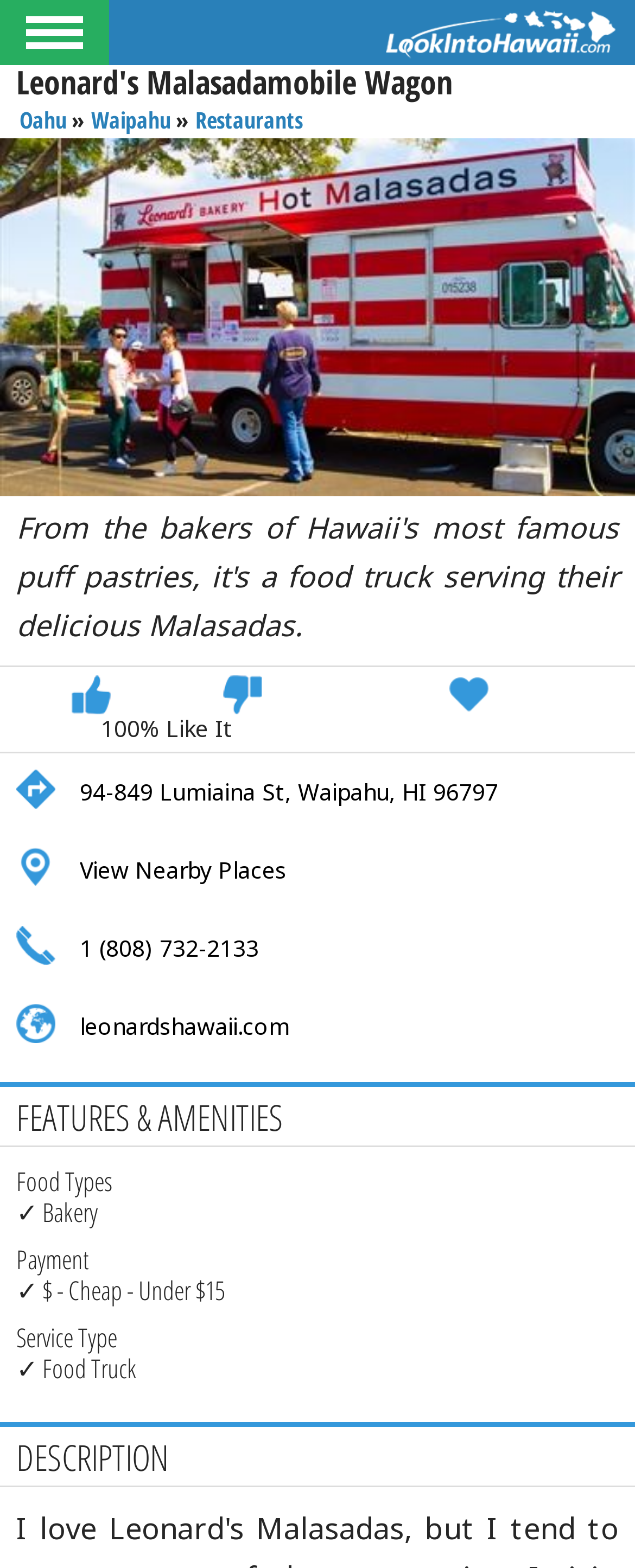Please predict the bounding box coordinates of the element's region where a click is necessary to complete the following instruction: "Get directions to Leonard's Malasadamobile Wagon". The coordinates should be represented by four float numbers between 0 and 1, i.e., [left, top, right, bottom].

[0.0, 0.48, 1.0, 0.53]